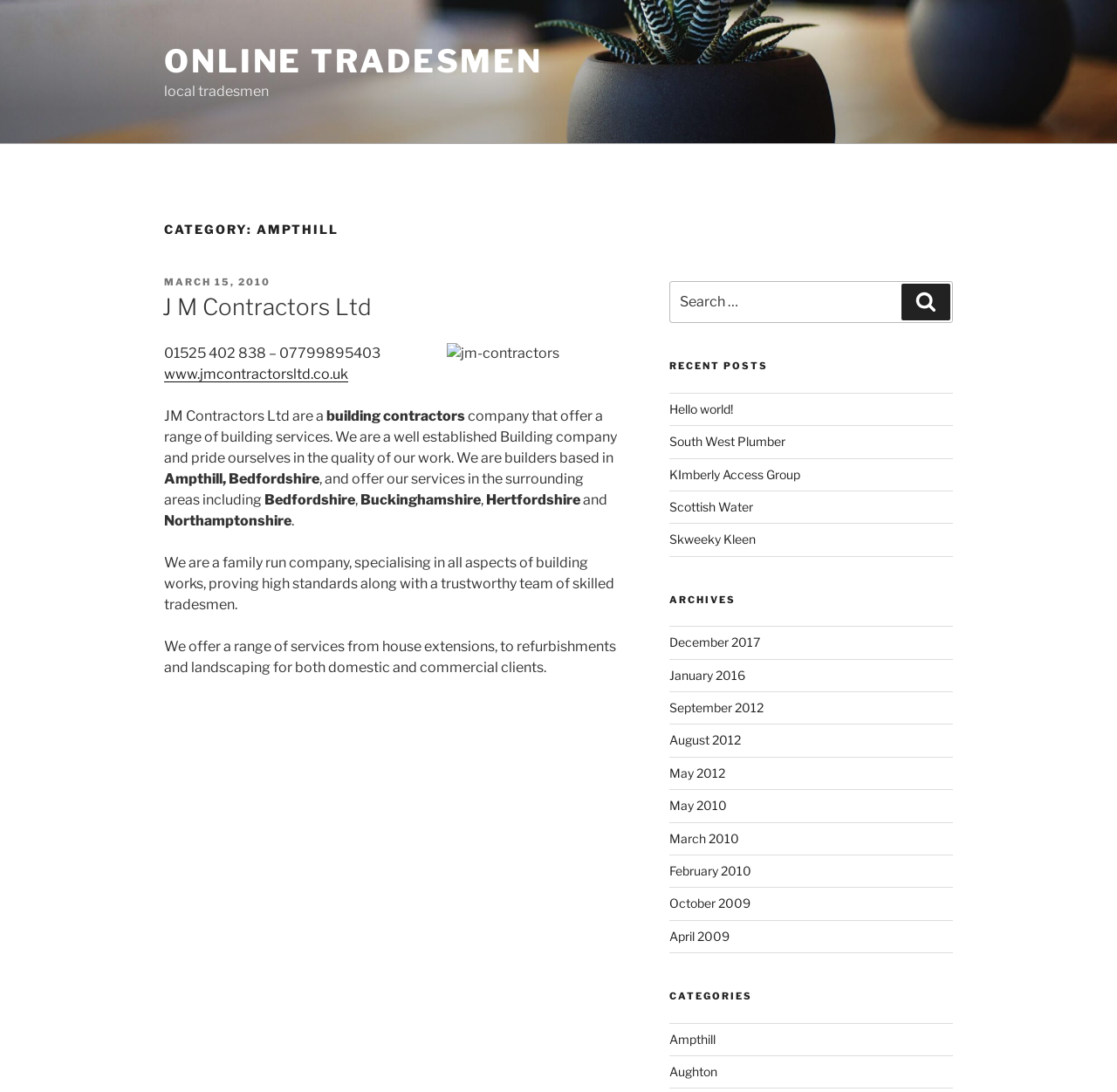Using the element description: "The 2024 SIFF Preview", determine the bounding box coordinates. The coordinates should be in the format [left, top, right, bottom], with values between 0 and 1.

None